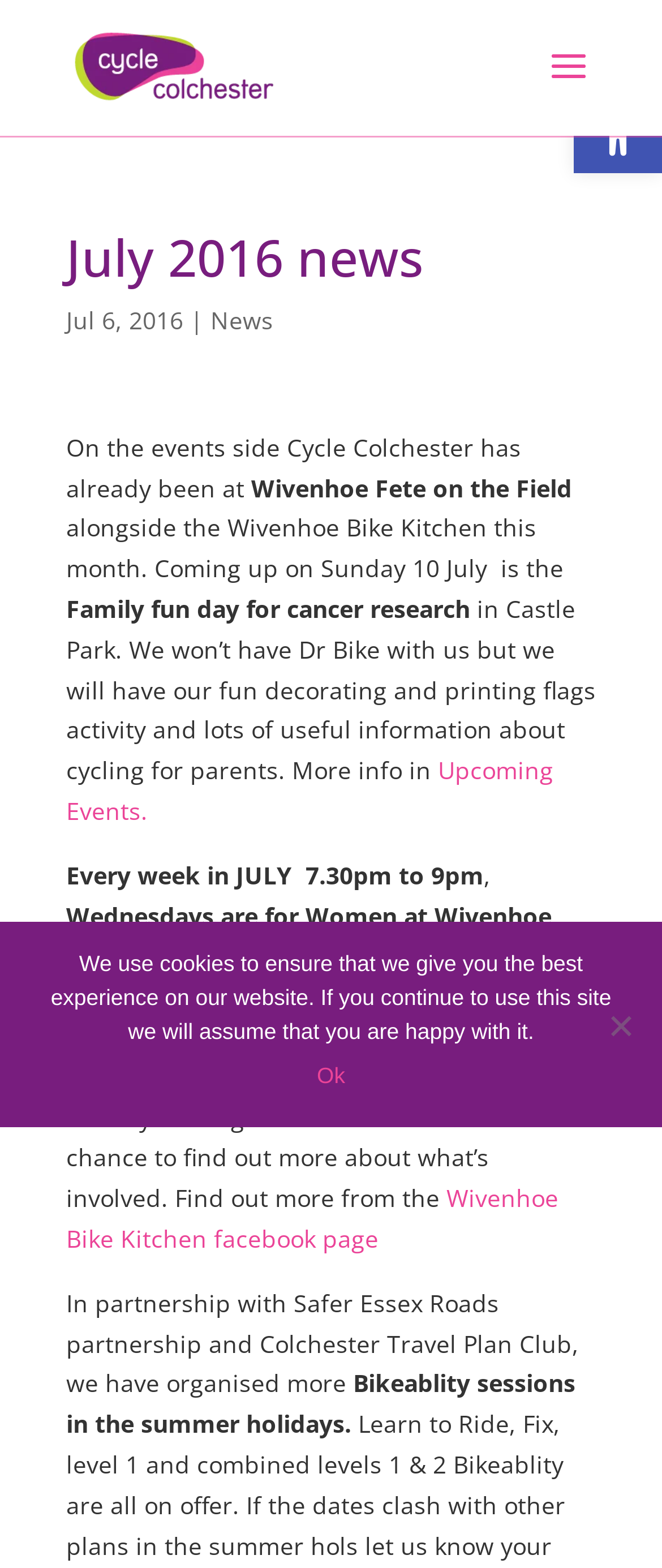Bounding box coordinates are specified in the format (top-left x, top-left y, bottom-right x, bottom-right y). All values are floating point numbers bounded between 0 and 1. Please provide the bounding box coordinate of the region this sentence describes: Open toolbar Accessibility Tools

[0.867, 0.054, 1.0, 0.11]